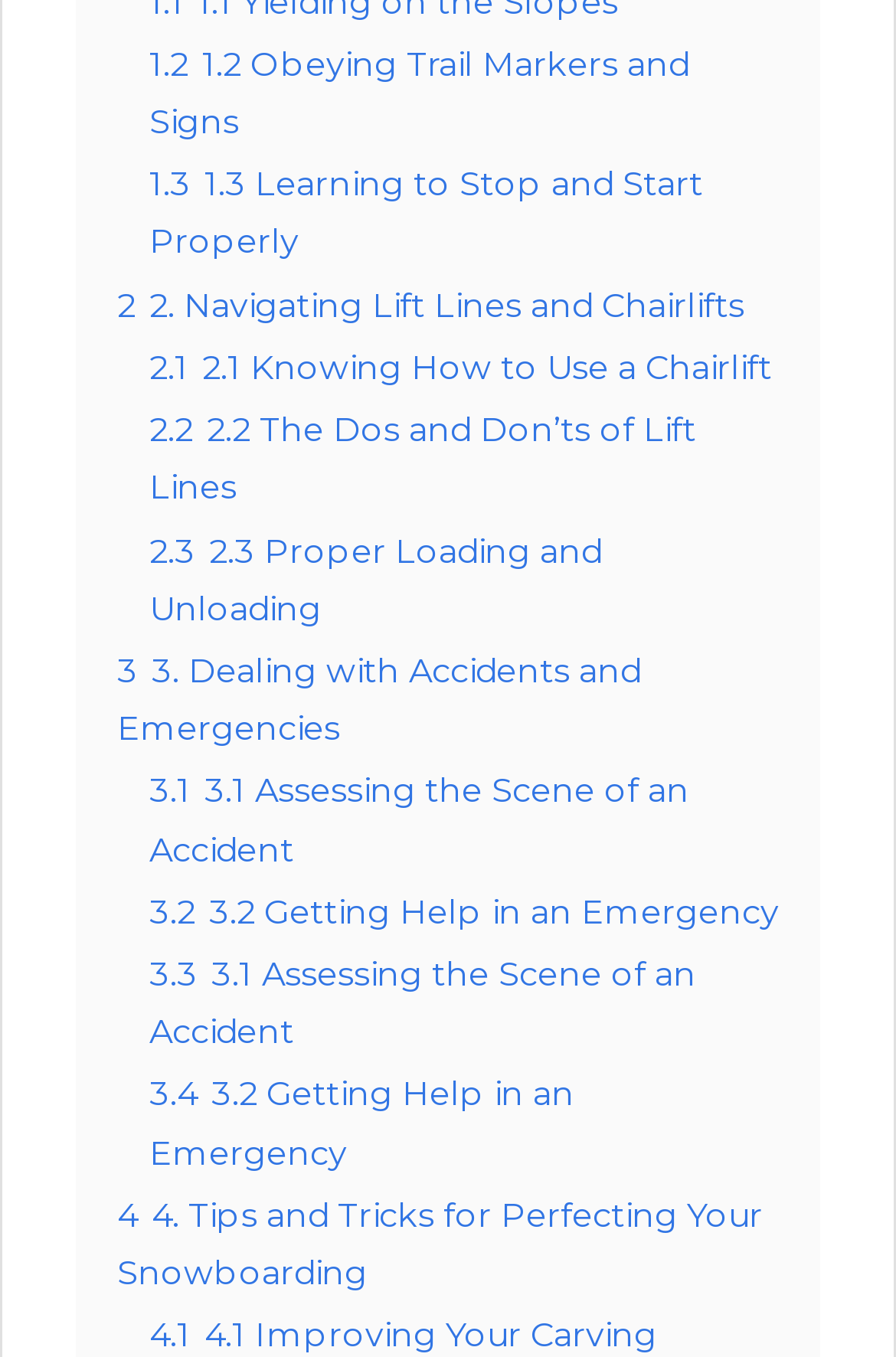What is the first subtopic in the second section?
Please answer the question as detailed as possible.

I looked at the first subtopic under the second main section, which is '2.1 Knowing How to Use a Chairlift'. This subtopic seems to be about knowing how to use a chairlift while snowboarding.